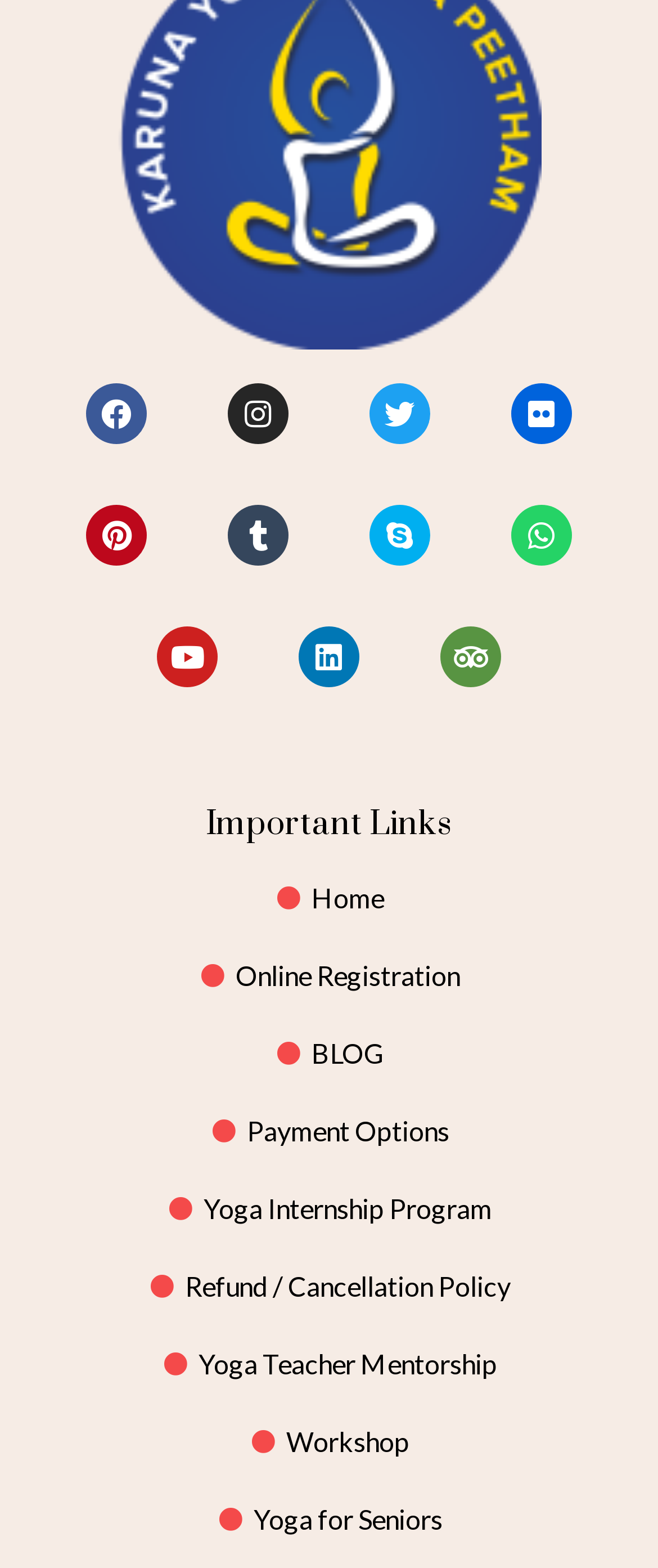Please identify the bounding box coordinates of the clickable element to fulfill the following instruction: "Open Facebook page". The coordinates should be four float numbers between 0 and 1, i.e., [left, top, right, bottom].

[0.131, 0.244, 0.223, 0.283]